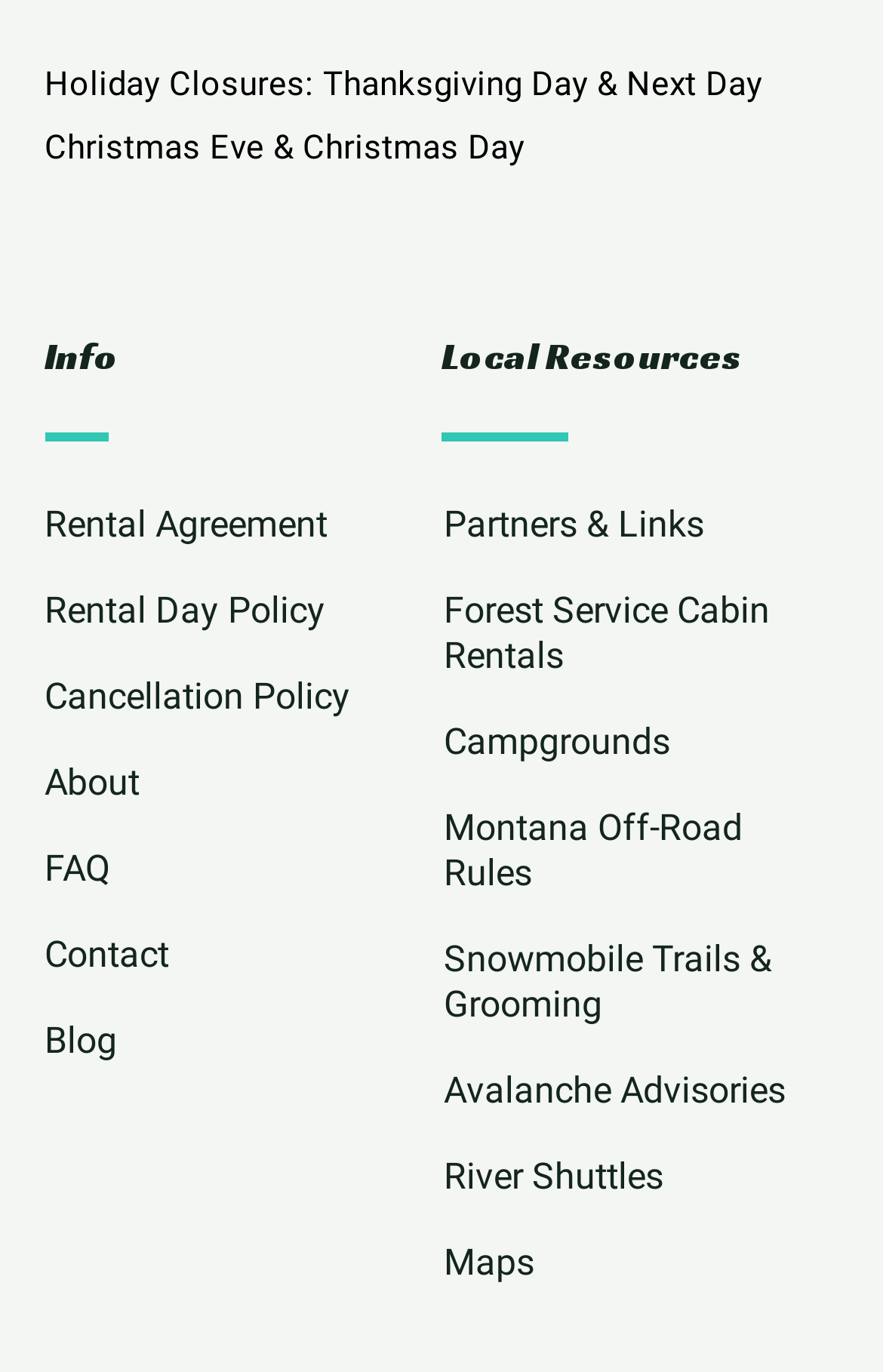Bounding box coordinates should be in the format (top-left x, top-left y, bottom-right x, bottom-right y) and all values should be floating point numbers between 0 and 1. Determine the bounding box coordinate for the UI element described as: Forest Service Cabin Rentals

[0.5, 0.42, 0.95, 0.503]